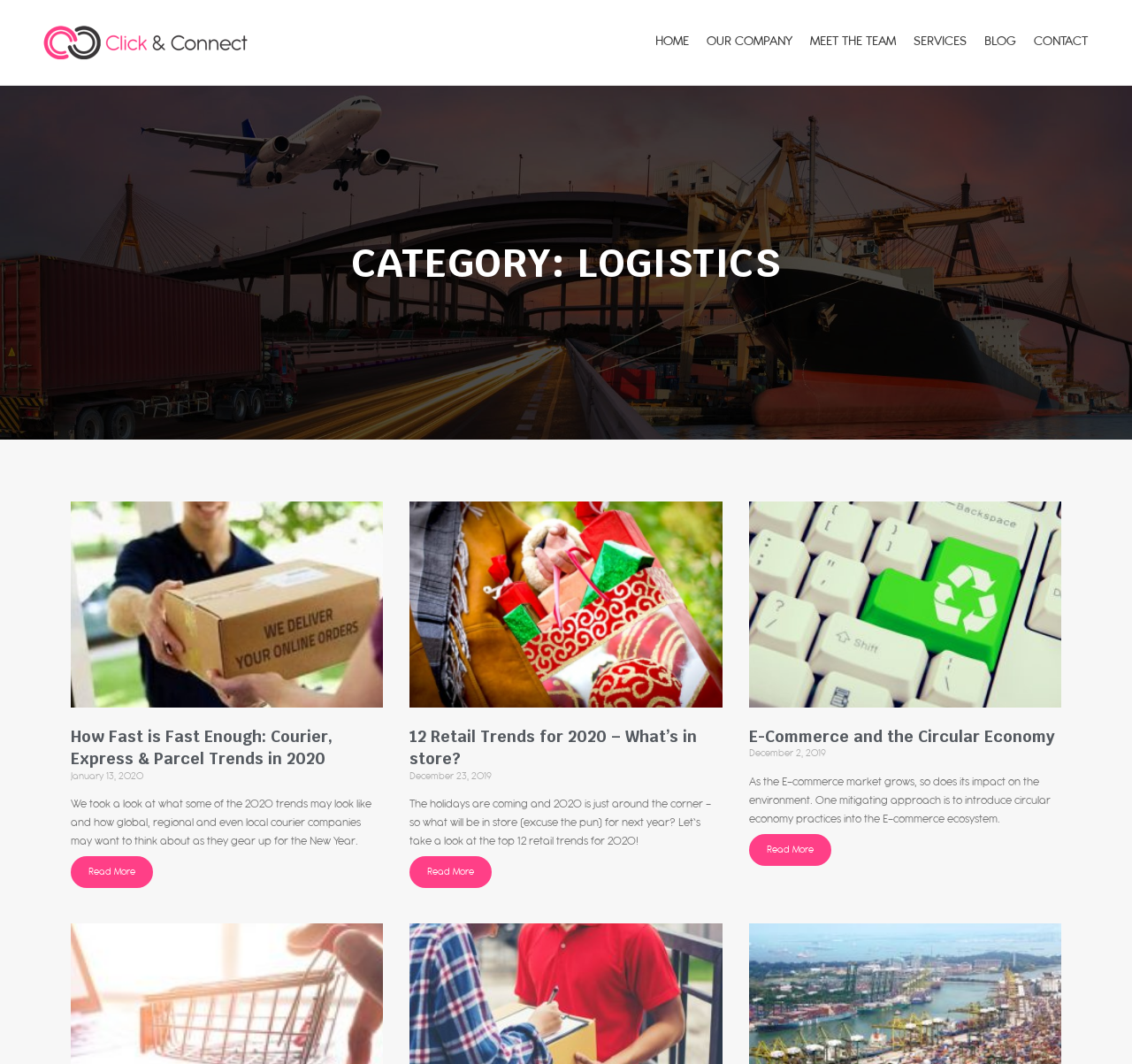Determine the bounding box coordinates of the clickable region to follow the instruction: "Go to HOME page".

[0.571, 0.013, 0.616, 0.067]